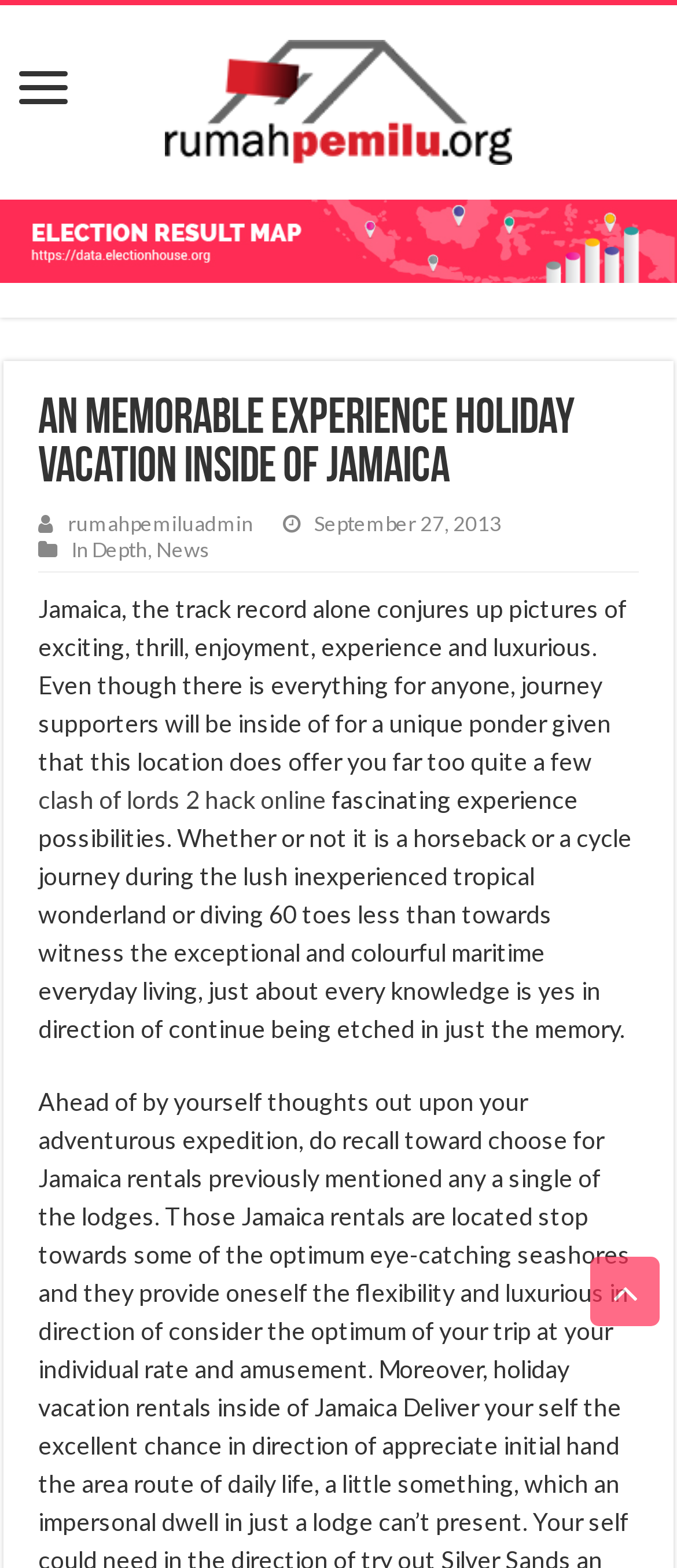Determine the bounding box of the UI component based on this description: "rumahpemiluadmin". The bounding box coordinates should be four float values between 0 and 1, i.e., [left, top, right, bottom].

[0.1, 0.326, 0.374, 0.342]